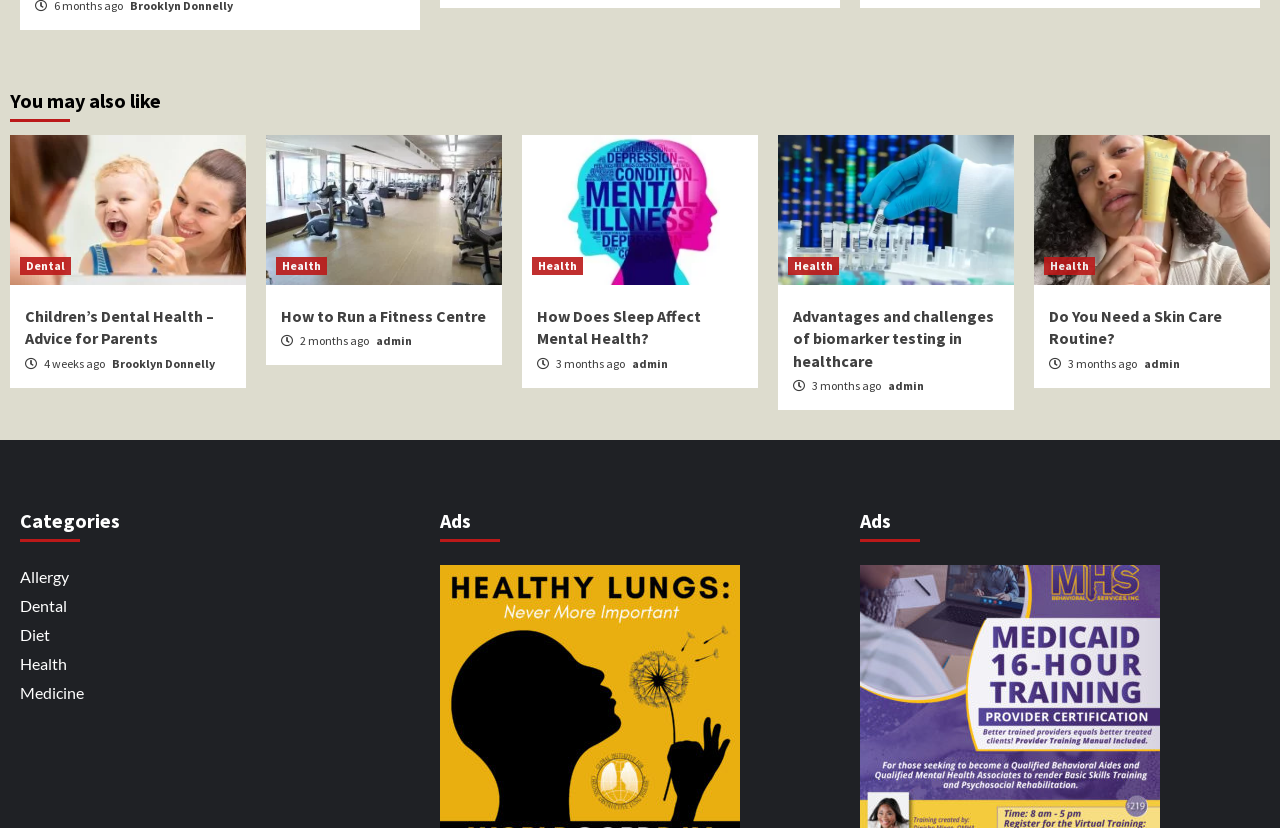Please identify the bounding box coordinates of the clickable region that I should interact with to perform the following instruction: "View the 'Health' related posts". The coordinates should be expressed as four float numbers between 0 and 1, i.e., [left, top, right, bottom].

[0.216, 0.31, 0.255, 0.332]